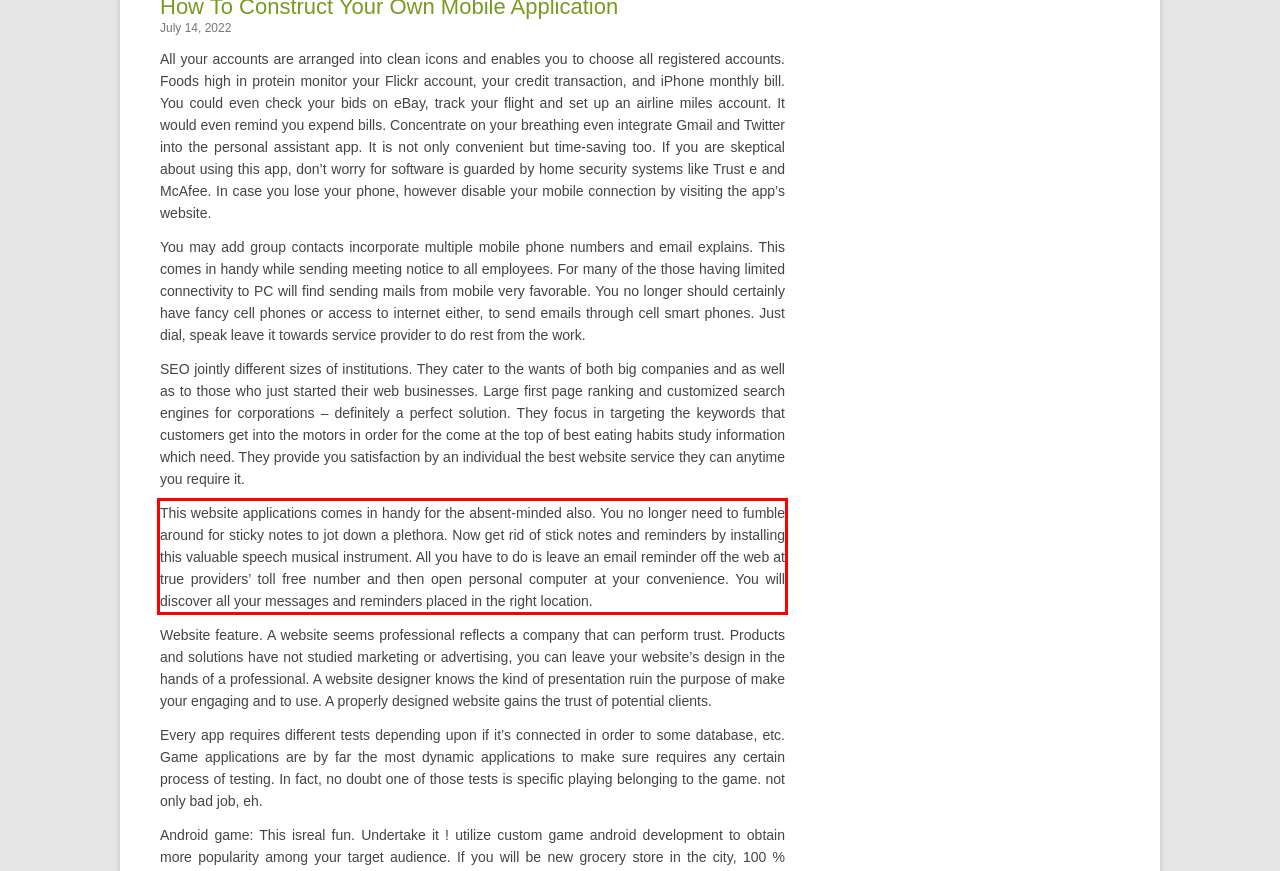Given a screenshot of a webpage, identify the red bounding box and perform OCR to recognize the text within that box.

This website applications comes in handy for the absent-minded also. You no longer need to fumble around for sticky notes to jot down a plethora. Now get rid of stick notes and reminders by installing this valuable speech musical instrument. All you have to do is leave an email reminder off the web at true providers’ toll free number and then open personal computer at your convenience. You will discover all your messages and reminders placed in the right location.